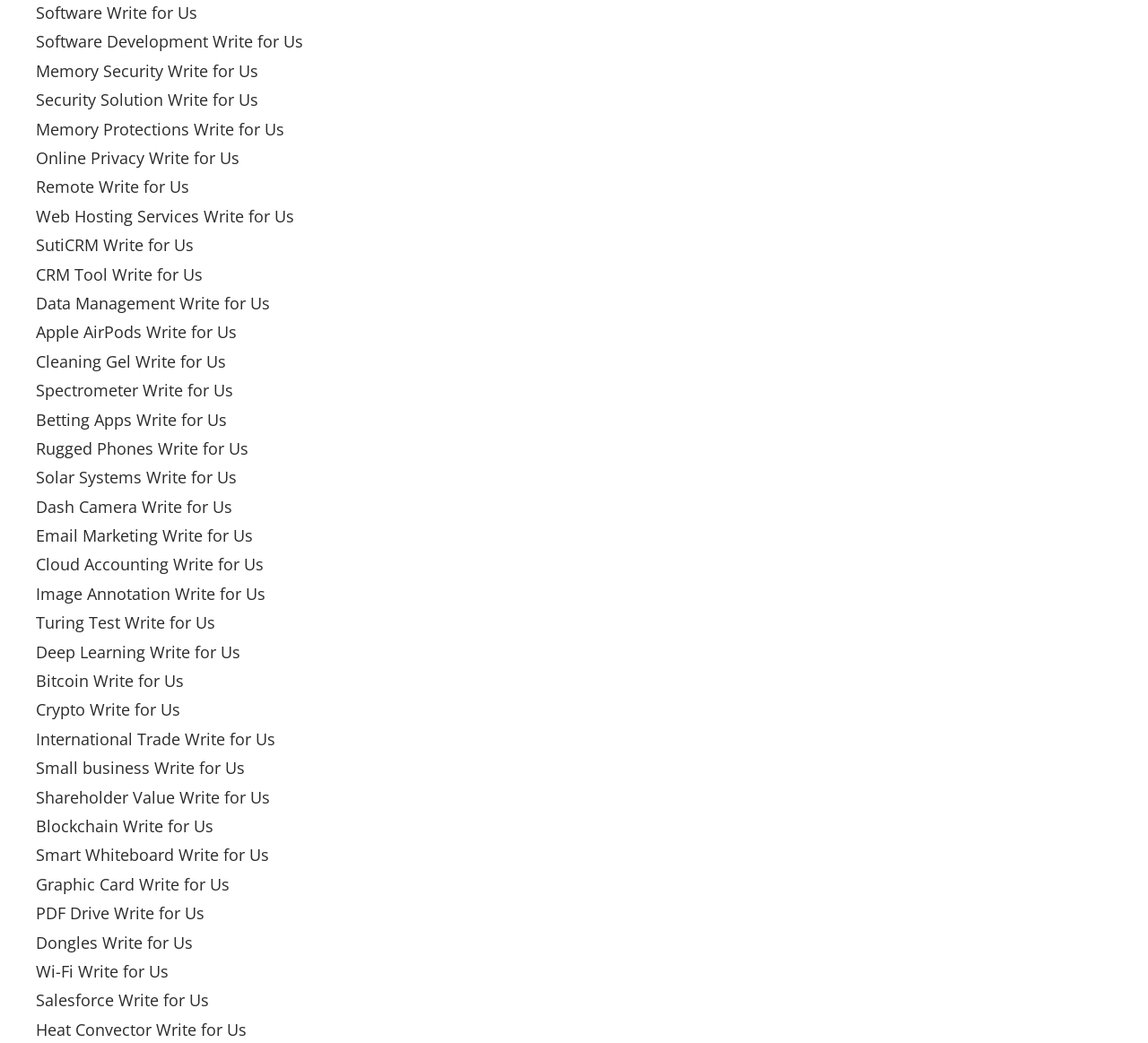Find the bounding box coordinates for the element that must be clicked to complete the instruction: "Write for us about software development". The coordinates should be four float numbers between 0 and 1, indicated as [left, top, right, bottom].

[0.031, 0.03, 0.264, 0.05]